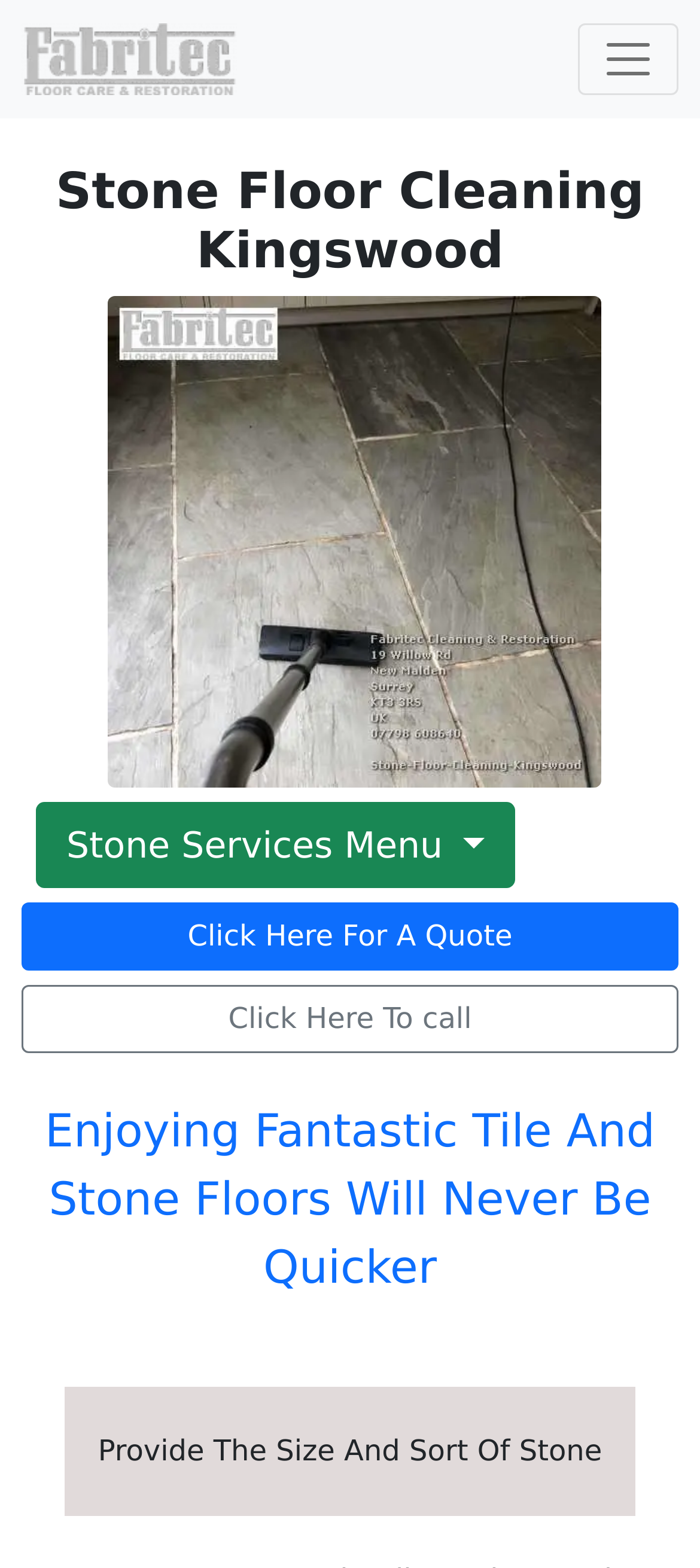Bounding box coordinates are to be given in the format (top-left x, top-left y, bottom-right x, bottom-right y). All values must be floating point numbers between 0 and 1. Provide the bounding box coordinate for the UI element described as: Click Here To call

[0.031, 0.628, 0.969, 0.672]